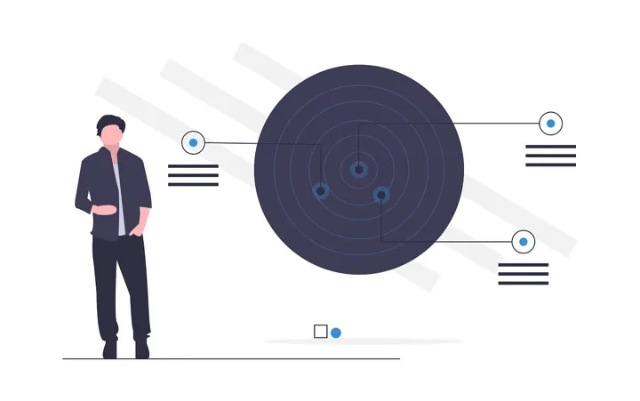Analyze the image and give a detailed response to the question:
What is the focus of the circular graphic?

The caption states that the circular graphic 'features concentric circles with dots, suggesting a focus on achieving specific goals or tracking progress', indicating that the graphic is used to track progress towards specific goals.